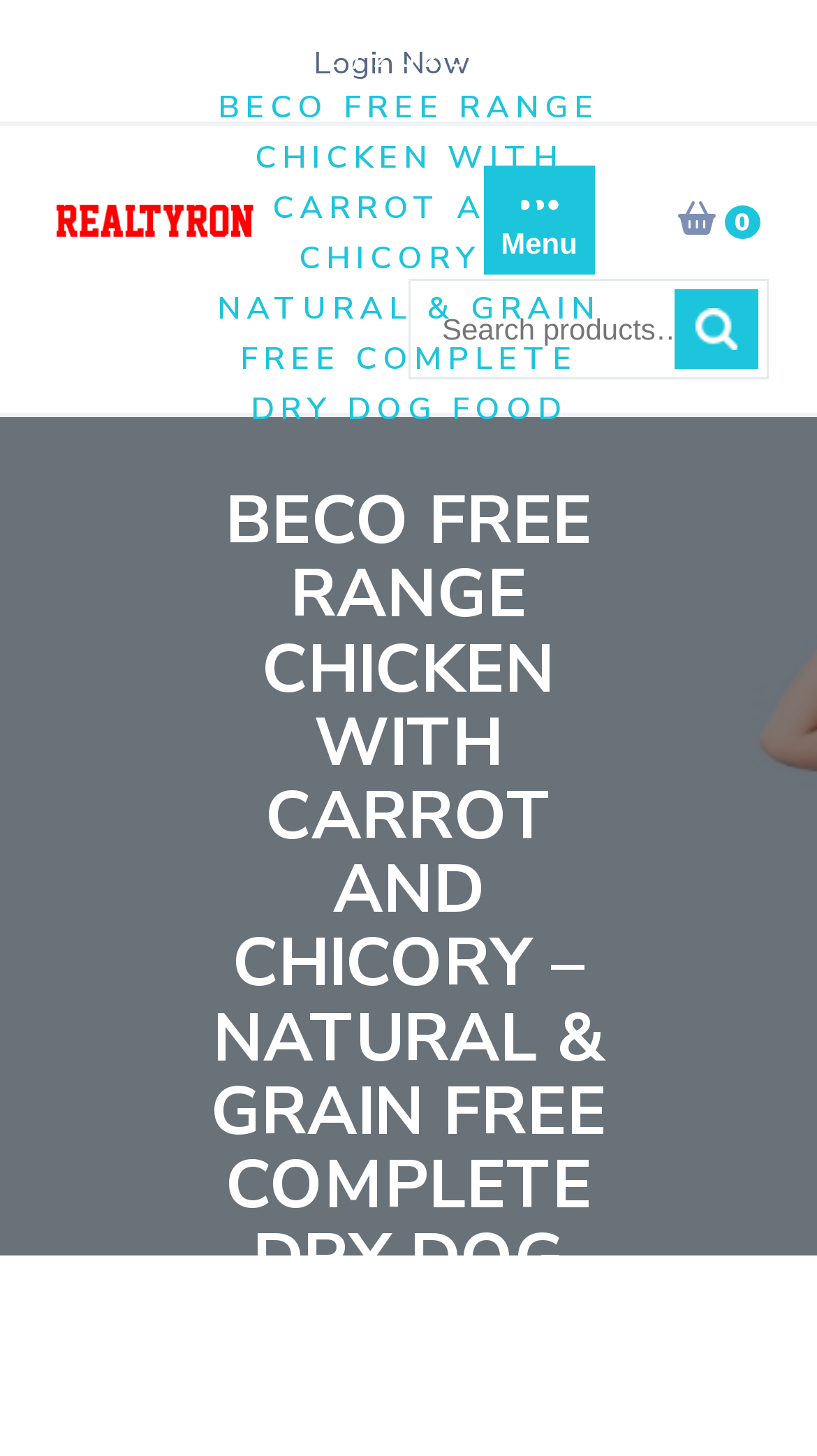Reply to the question with a single word or phrase:
What is the purpose of the search box?

Search for products